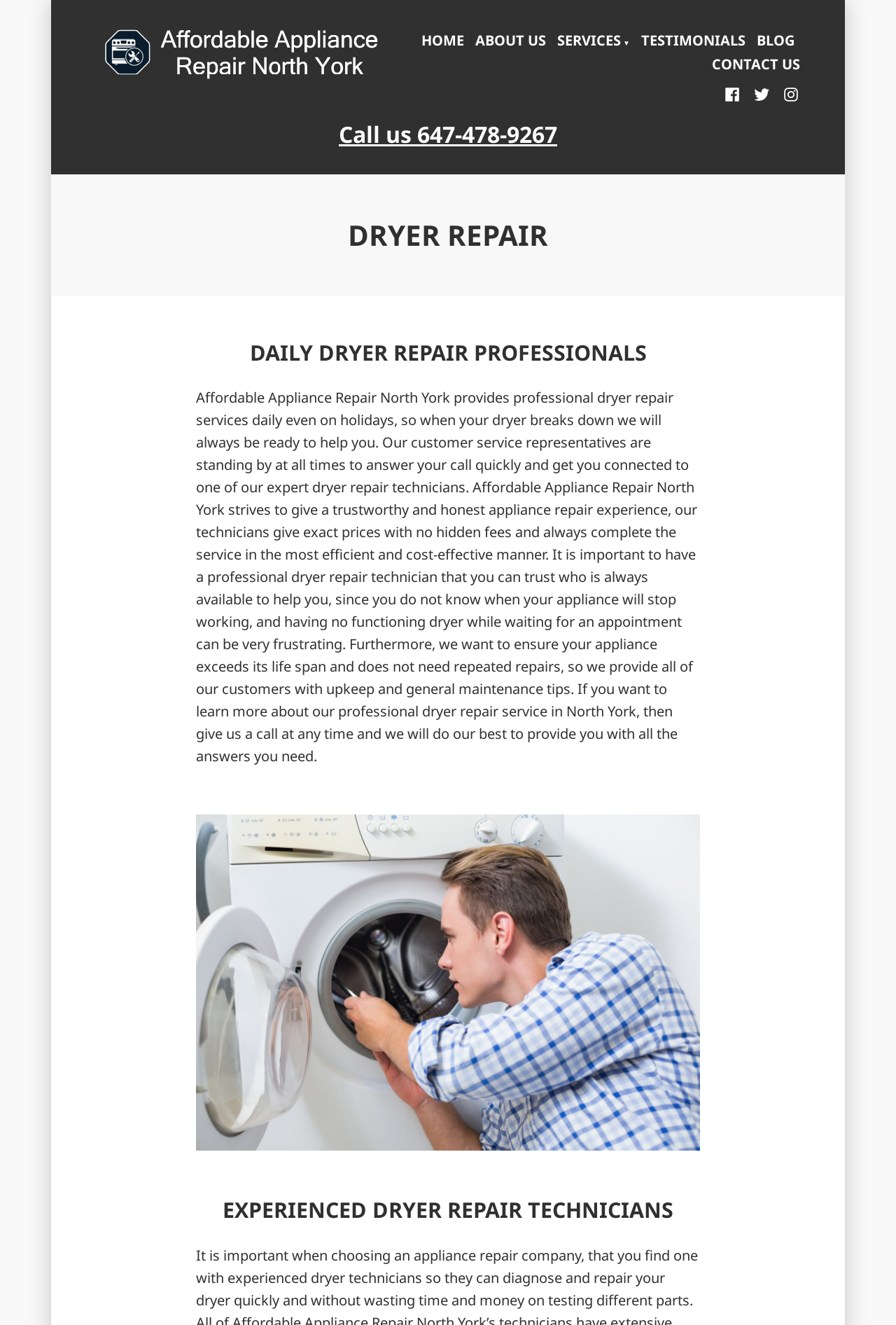Answer this question using a single word or a brief phrase:
What is the purpose of the technicians at North York Affordable Appliance Repair?

To provide trustworthy and honest appliance repair